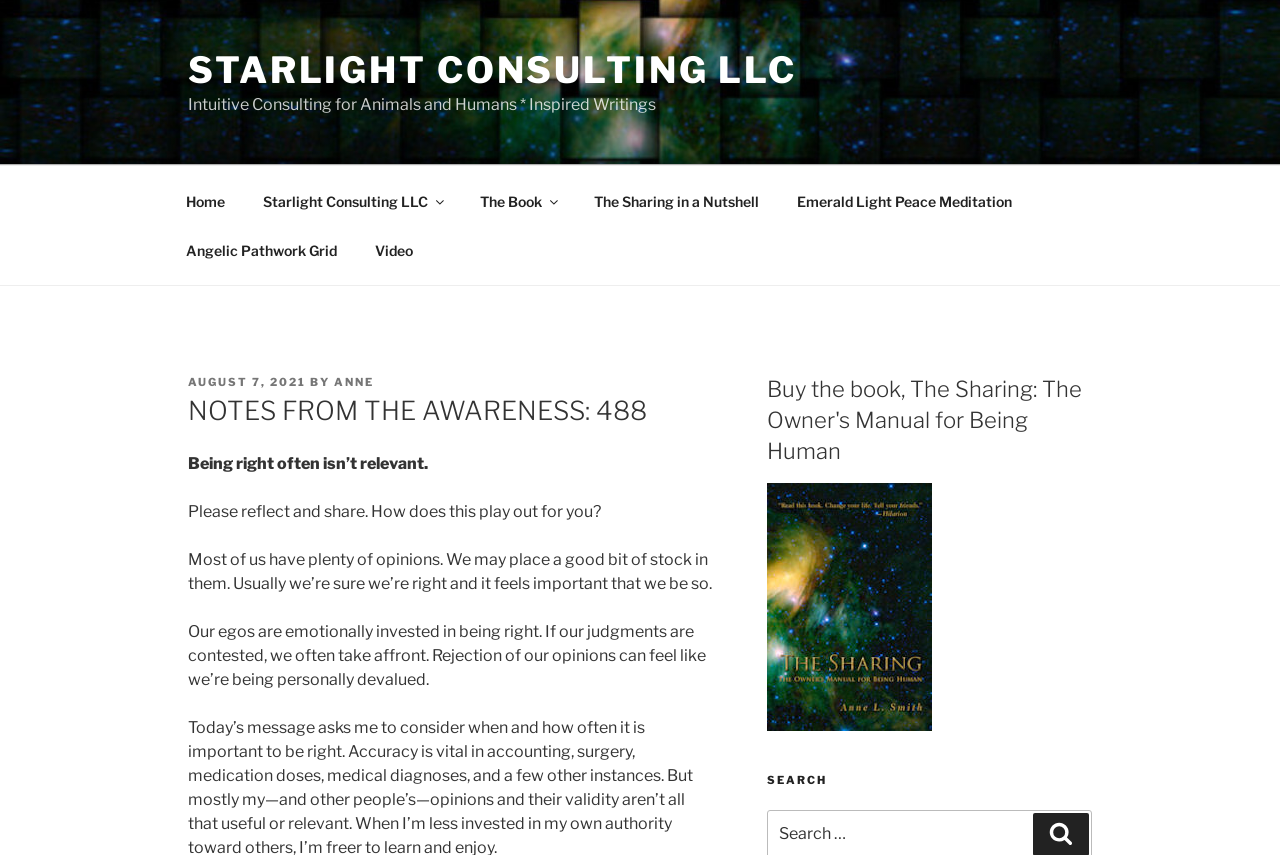What is the title of the book mentioned on the webpage?
Please give a detailed and elaborate answer to the question.

The title of the book can be found in the heading 'Buy the book, The Sharing: The Owner's Manual for Being Human'.